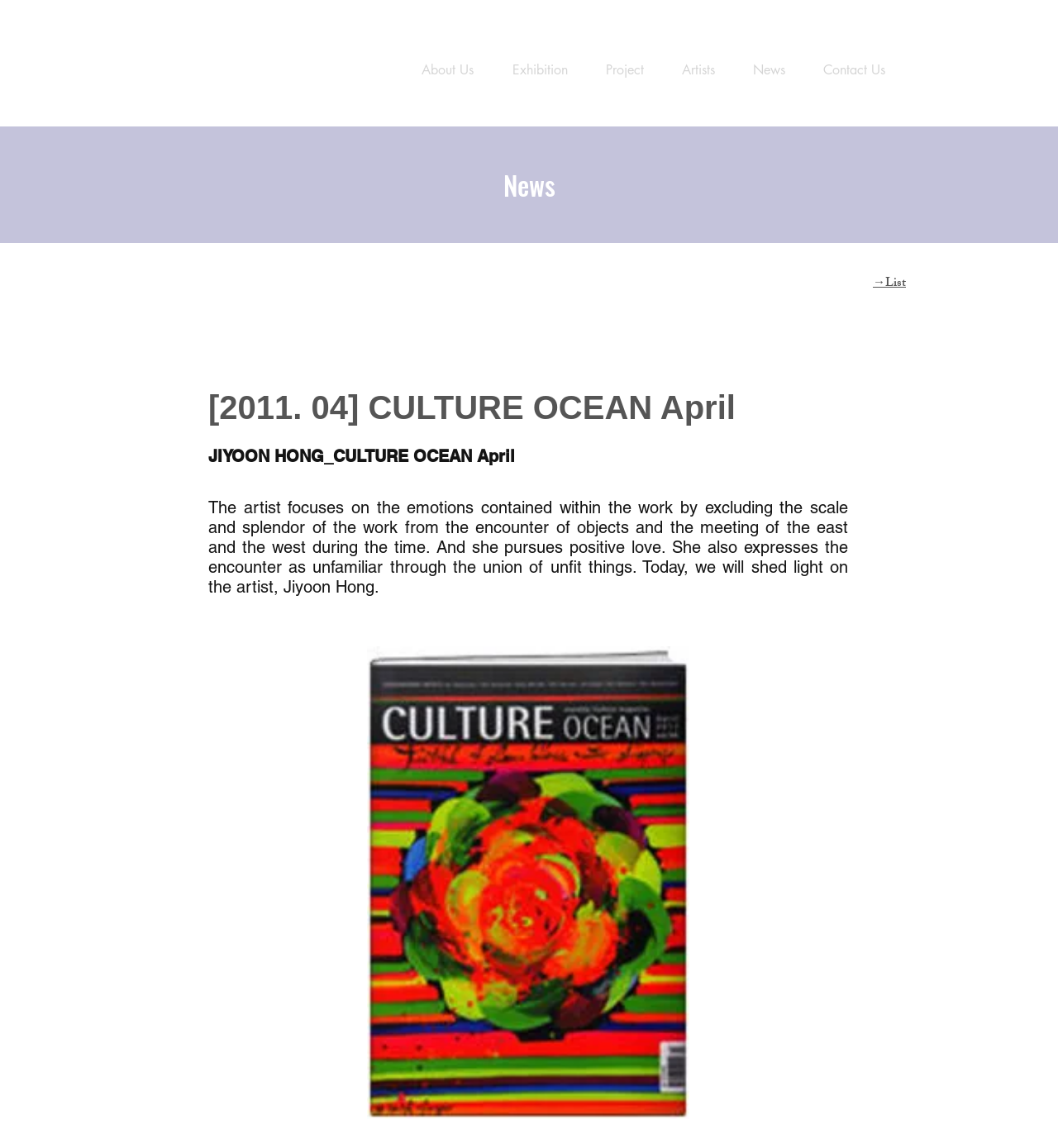Identify the bounding box coordinates for the region to click in order to carry out this instruction: "read about the artist". Provide the coordinates using four float numbers between 0 and 1, formatted as [left, top, right, bottom].

[0.197, 0.433, 0.802, 0.52]